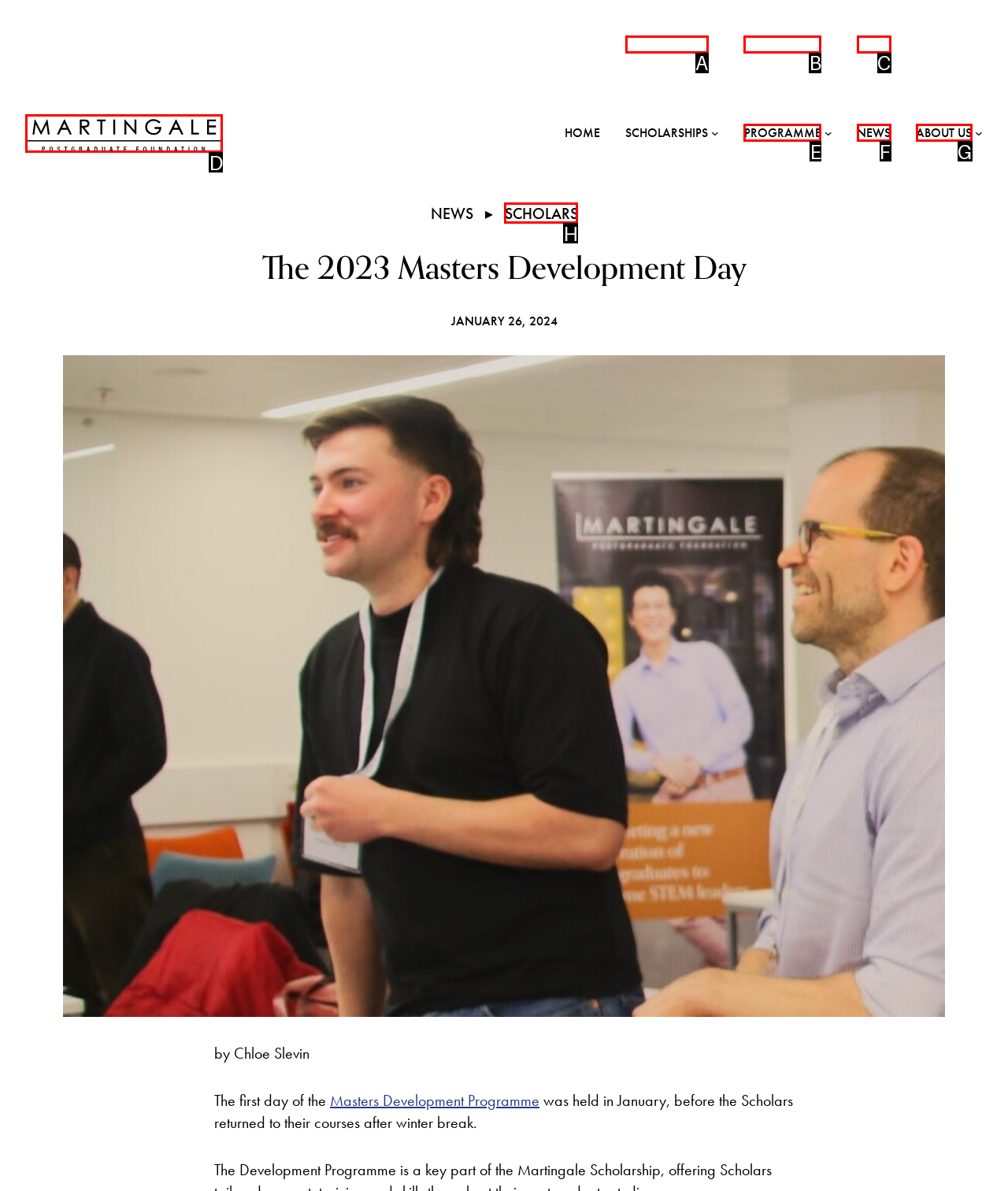Select the letter of the option that should be clicked to achieve the specified task: Click Martingale Foundation. Respond with just the letter.

D